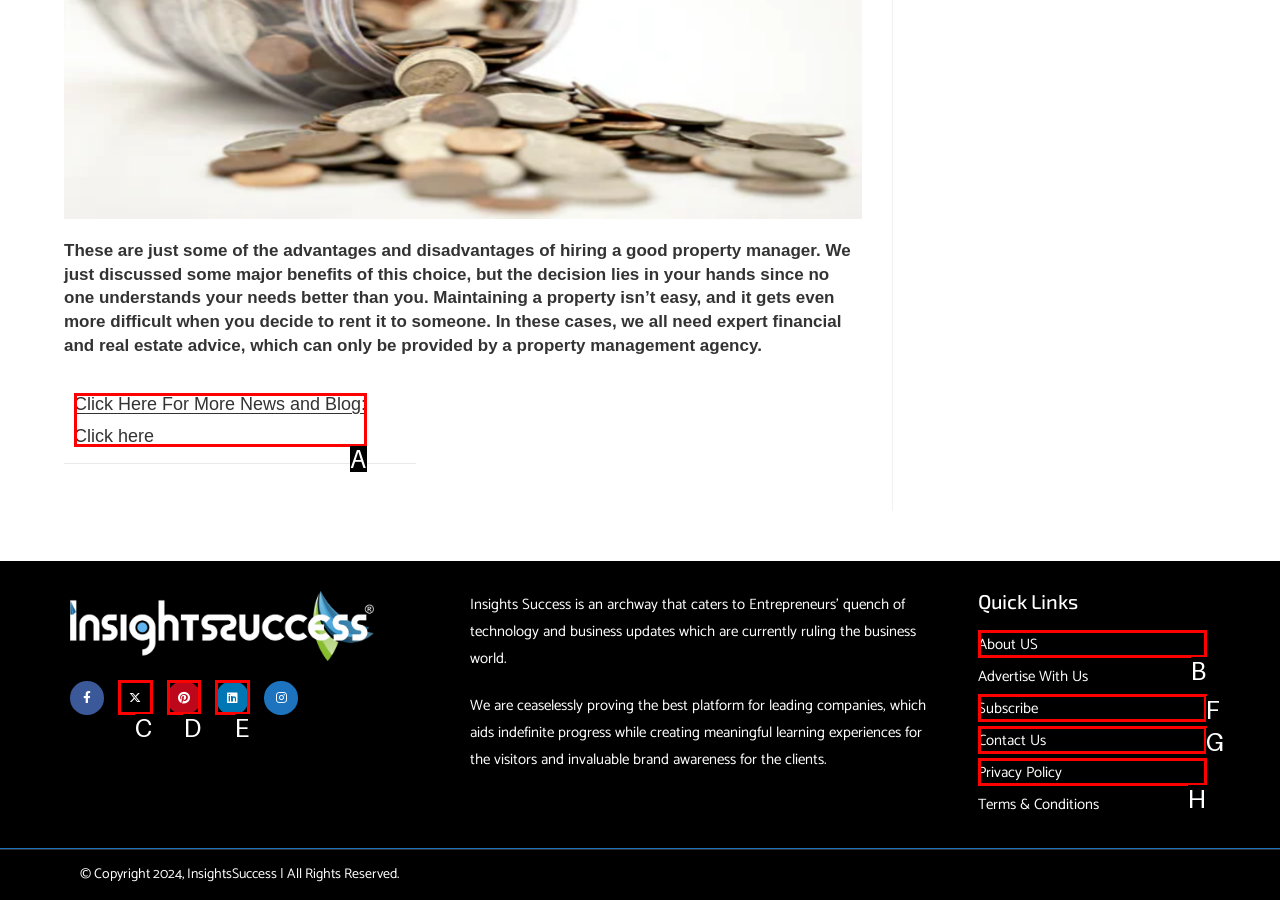From the provided options, which letter corresponds to the element described as: About US
Answer with the letter only.

B